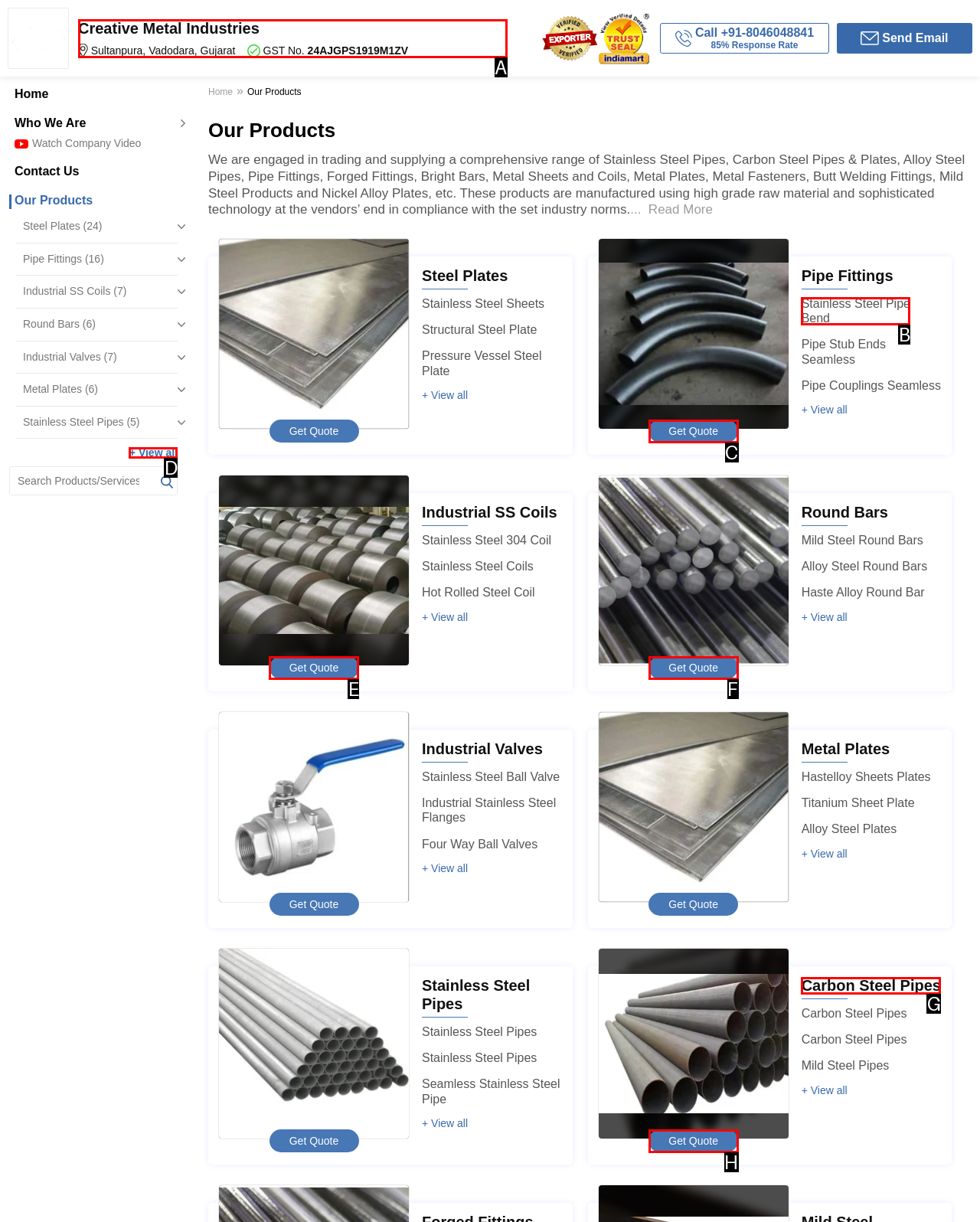Point out the UI element to be clicked for this instruction: View all products. Provide the answer as the letter of the chosen element.

D